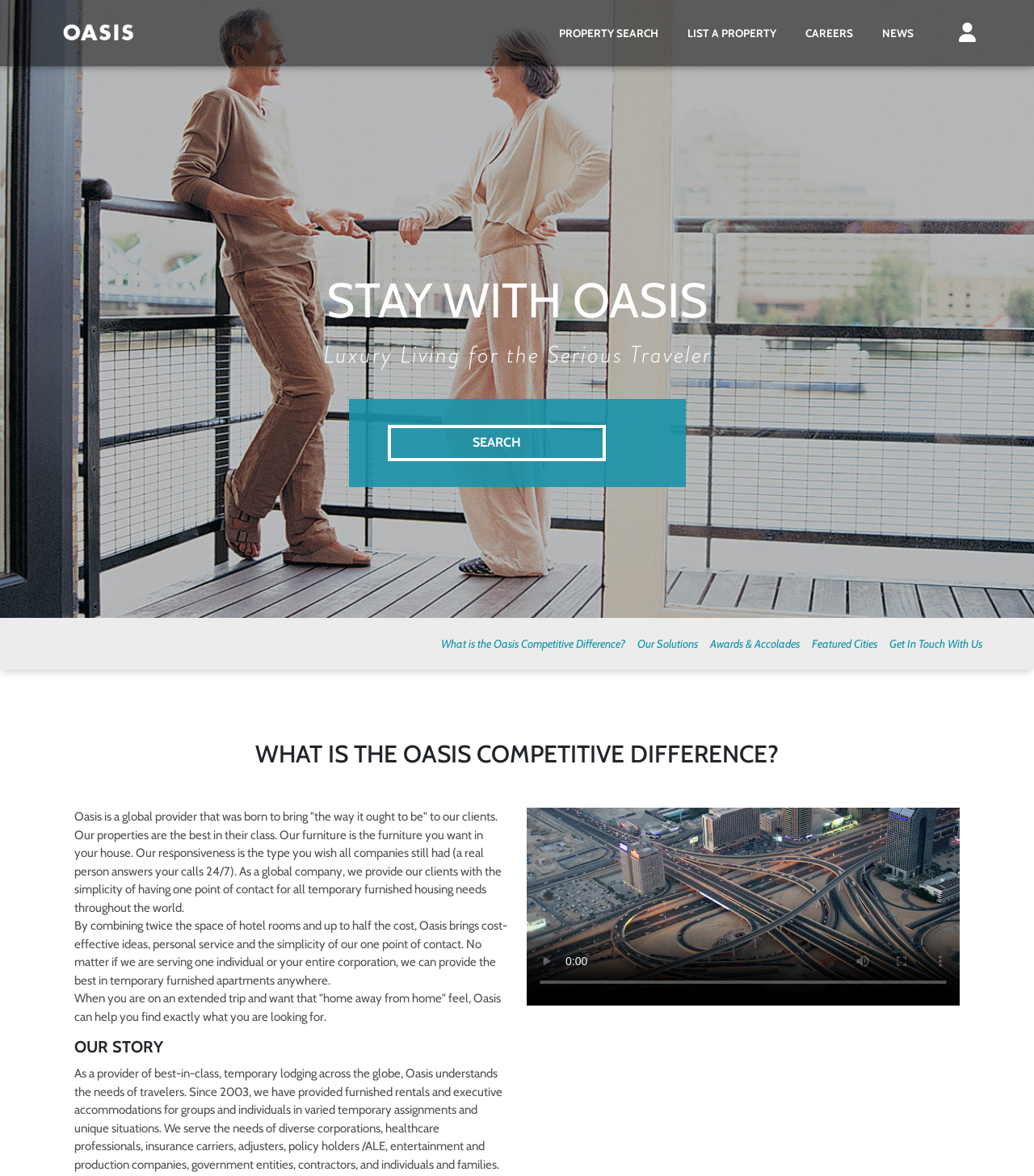Please mark the clickable region by giving the bounding box coordinates needed to complete this instruction: "Click on What is the Oasis Competitive Difference?".

[0.427, 0.541, 0.605, 0.553]